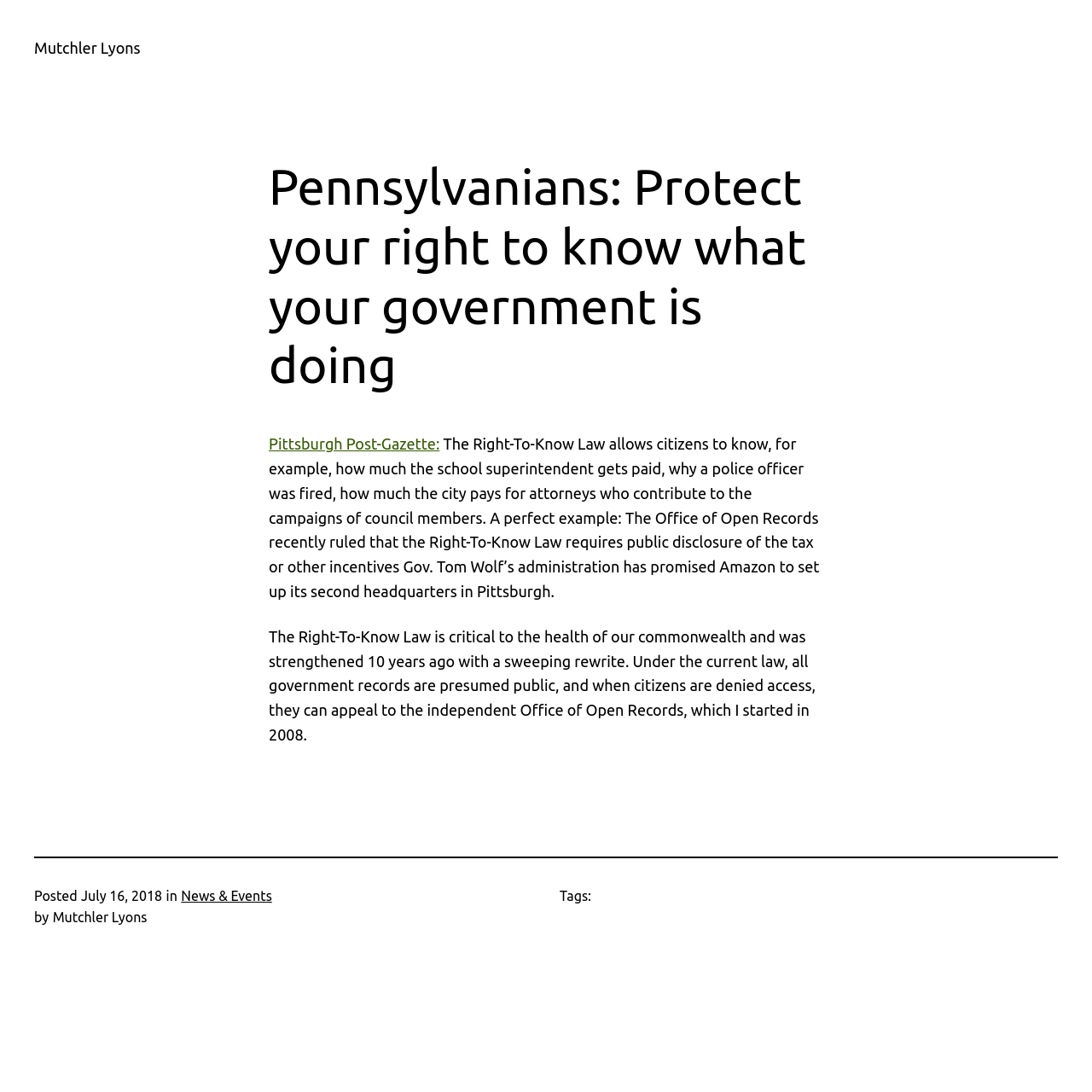Please give a short response to the question using one word or a phrase:
What is the name of the law mentioned in the article?

Right-To-Know Law